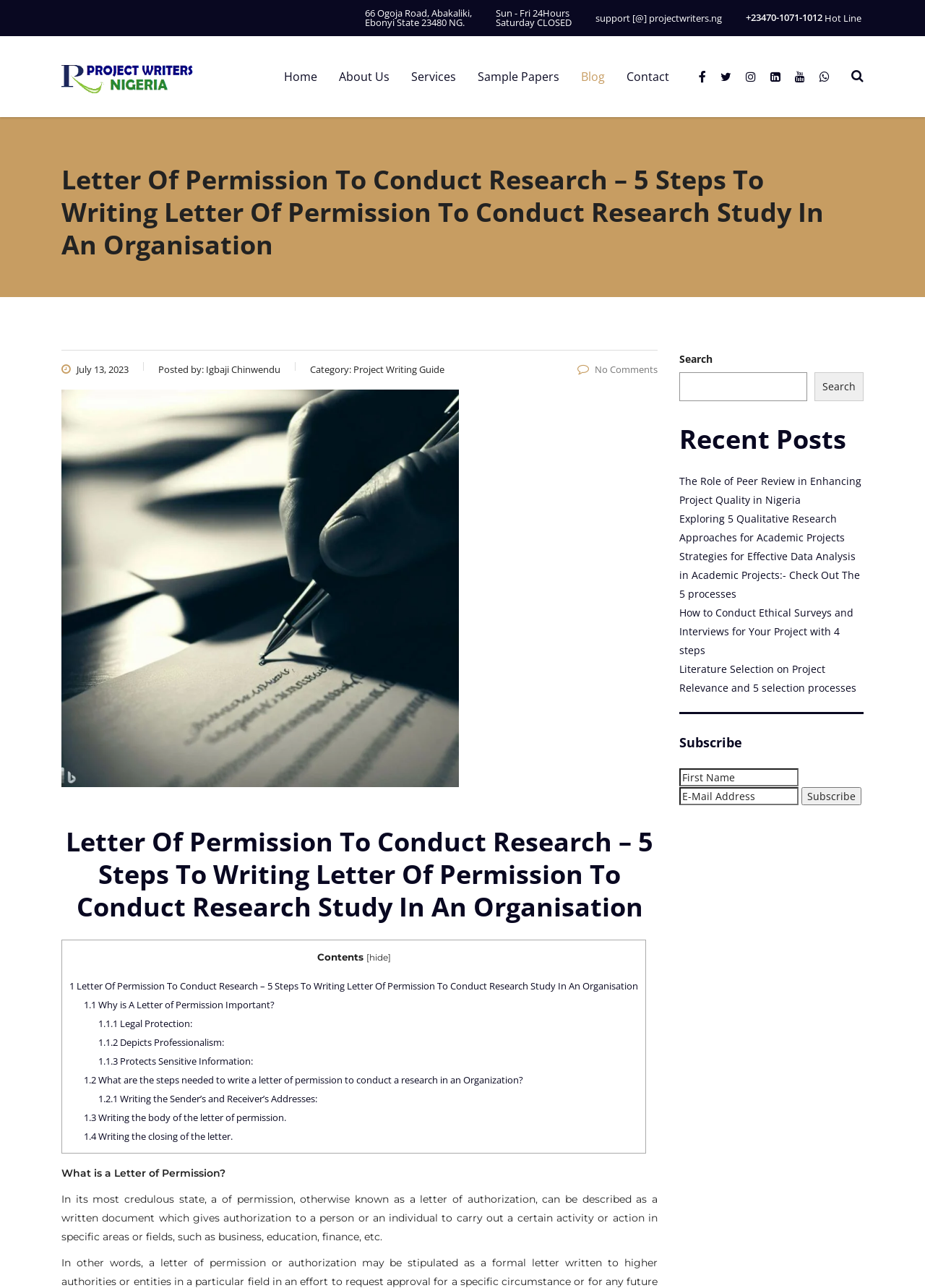Identify the bounding box coordinates of the element that should be clicked to fulfill this task: "Read the 'Letter Of Permission To Conduct Research' article". The coordinates should be provided as four float numbers between 0 and 1, i.e., [left, top, right, bottom].

[0.066, 0.121, 0.934, 0.203]